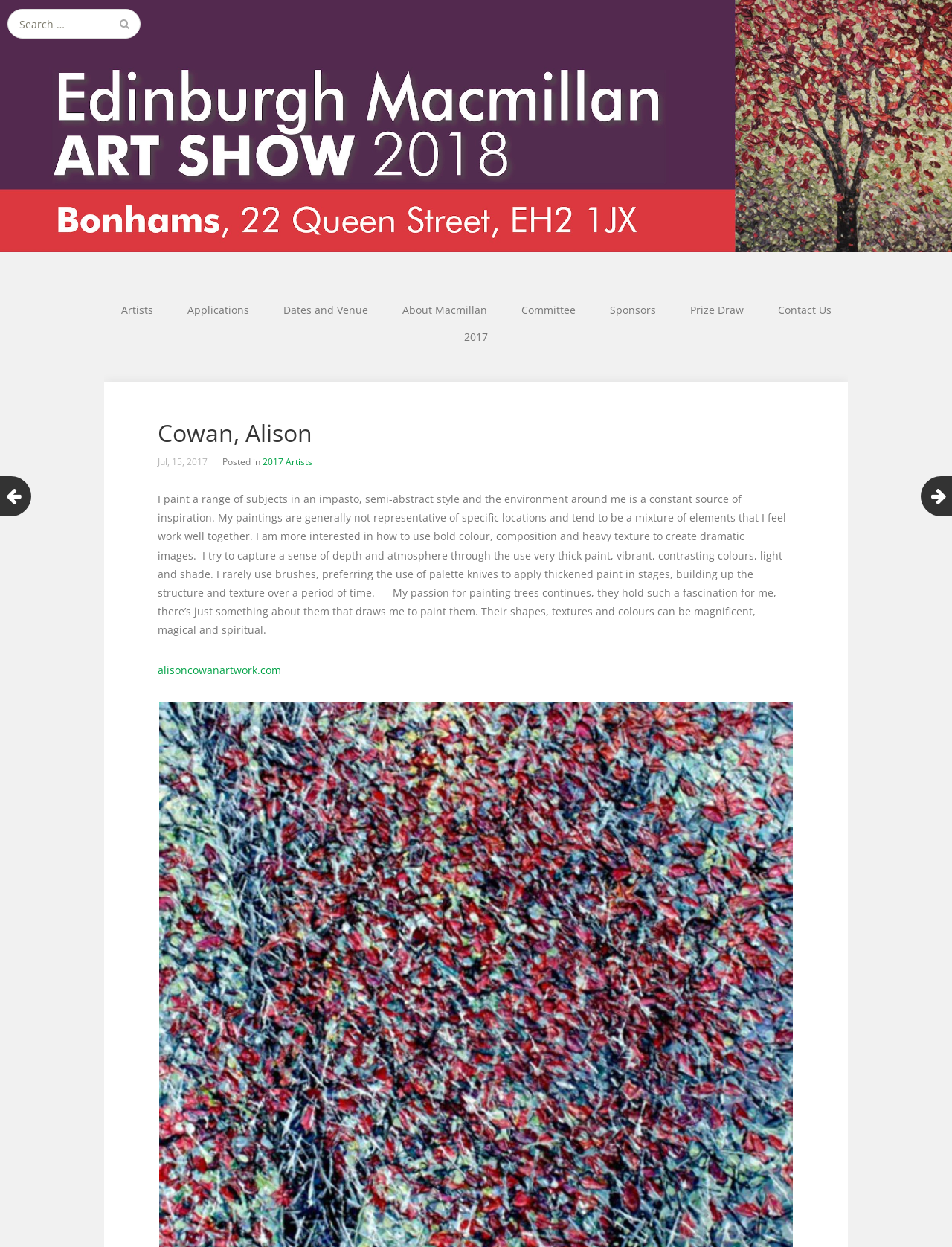What is the style of the artist's paintings?
Please answer the question with as much detail as possible using the screenshot.

The artist's style is mentioned in the paragraph describing their work, stating that they 'paint a range of subjects in an impasto, semi-abstract style', indicating that the artist's paintings are characterized by thick textures and abstract representations.